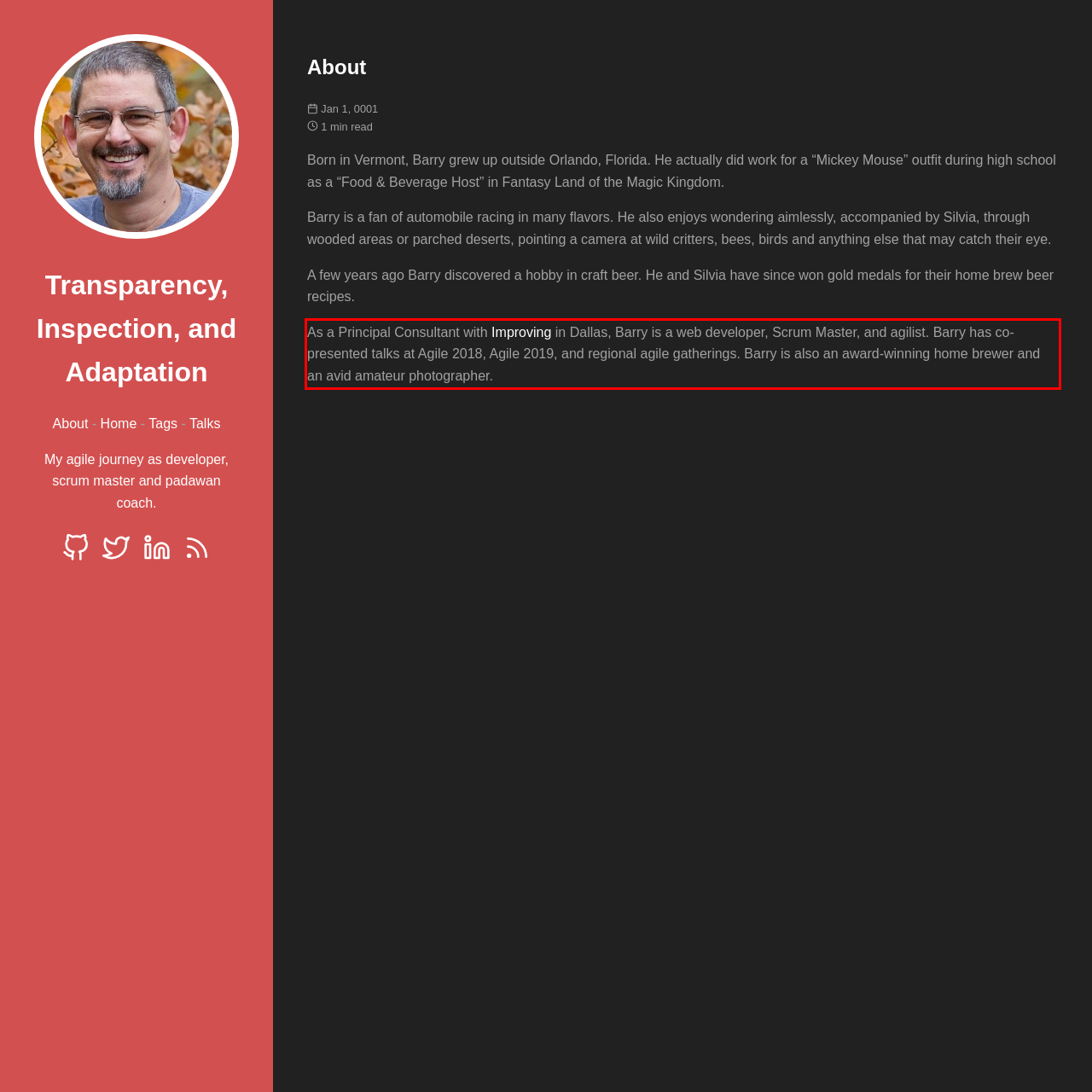Please analyze the provided webpage screenshot and perform OCR to extract the text content from the red rectangle bounding box.

As a Principal Consultant with Improving in Dallas, Barry is a web developer, Scrum Master, and agilist. Barry has co-presented talks at Agile 2018, Agile 2019, and regional agile gatherings. Barry is also an award-winning home brewer and an avid amateur photographer.